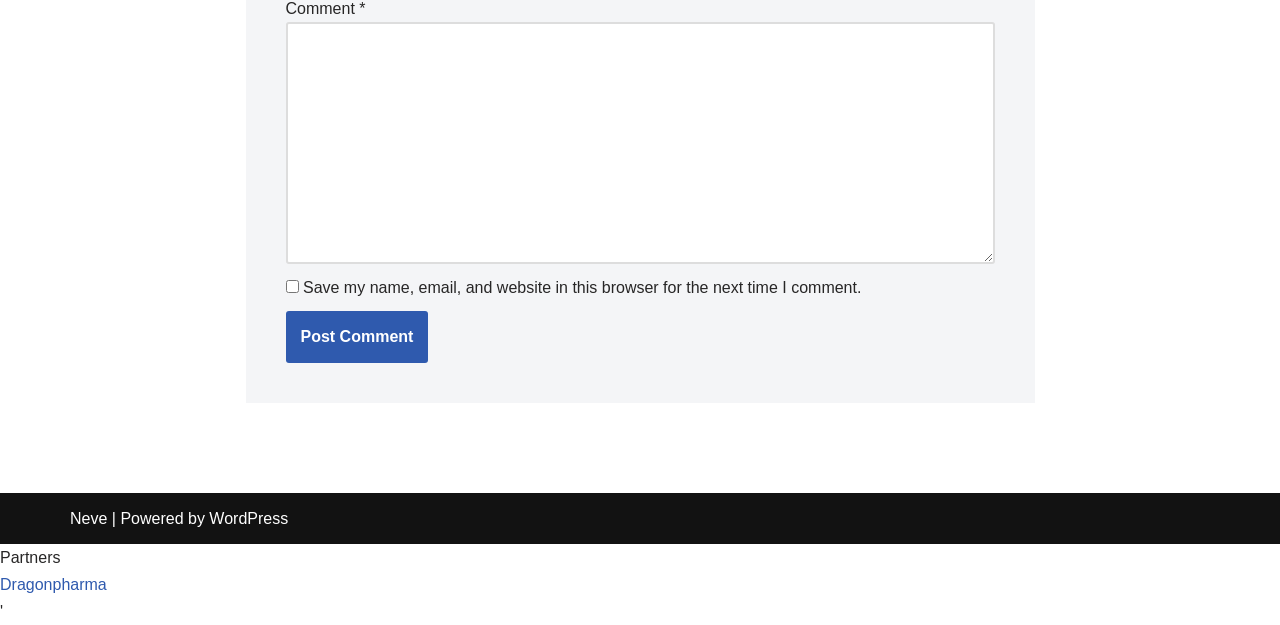What is the theme of the website?
Can you give a detailed and elaborate answer to the question?

The website's content and layout do not provide clear indications of its theme or topic, making it difficult to determine without additional context.